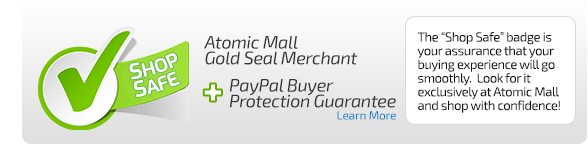Answer in one word or a short phrase: 
What is the guarantee included with the badge?

PayPal Buyer Protection